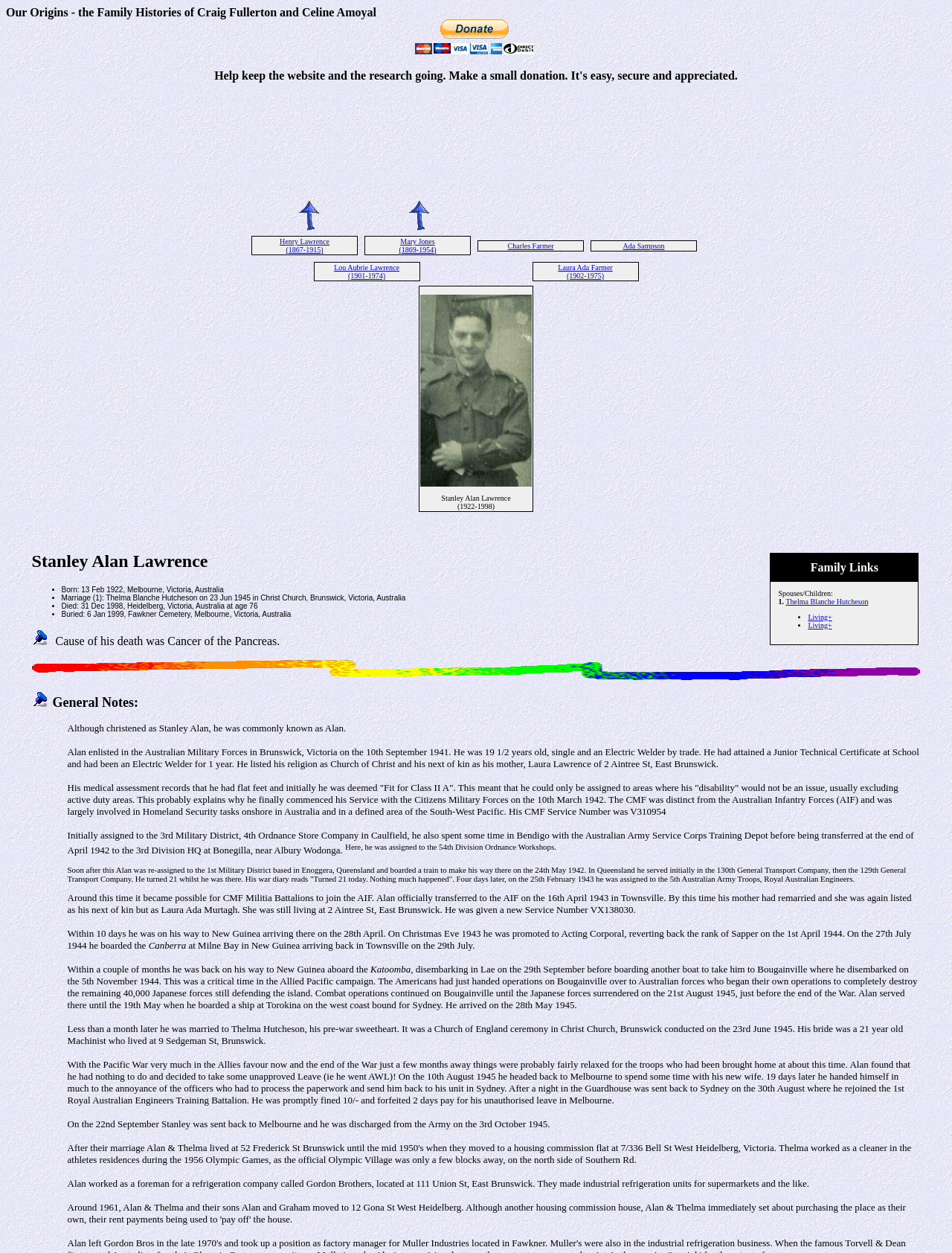Provide a brief response to the question below using one word or phrase:
What is the name of Lou Aubrie Lawrence's wife?

Laura Ada Farmer